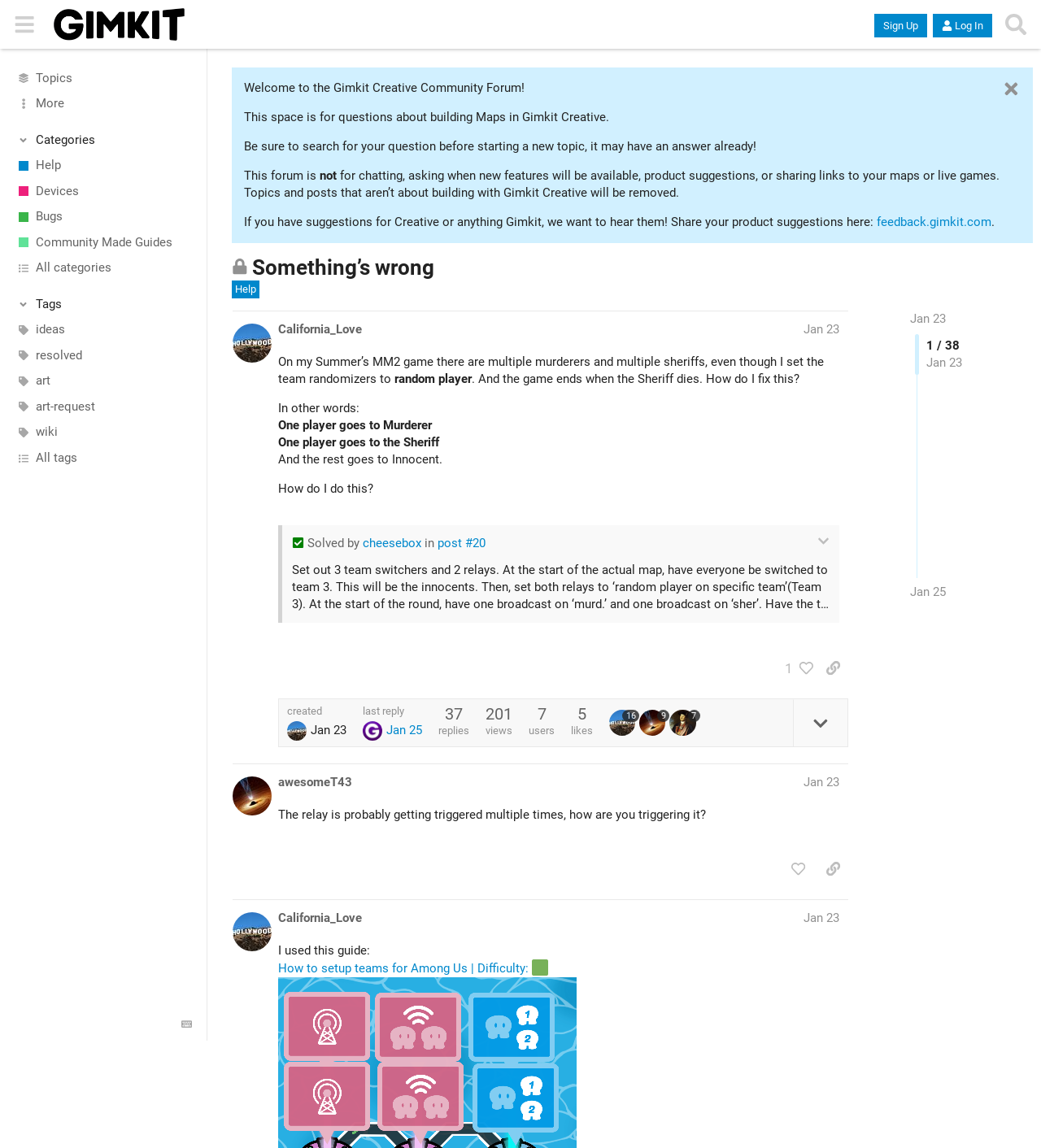Using the given description, provide the bounding box coordinates formatted as (top-left x, top-left y, bottom-right x, bottom-right y), with all values being floating point numbers between 0 and 1. Description: art

[0.0, 0.321, 0.199, 0.343]